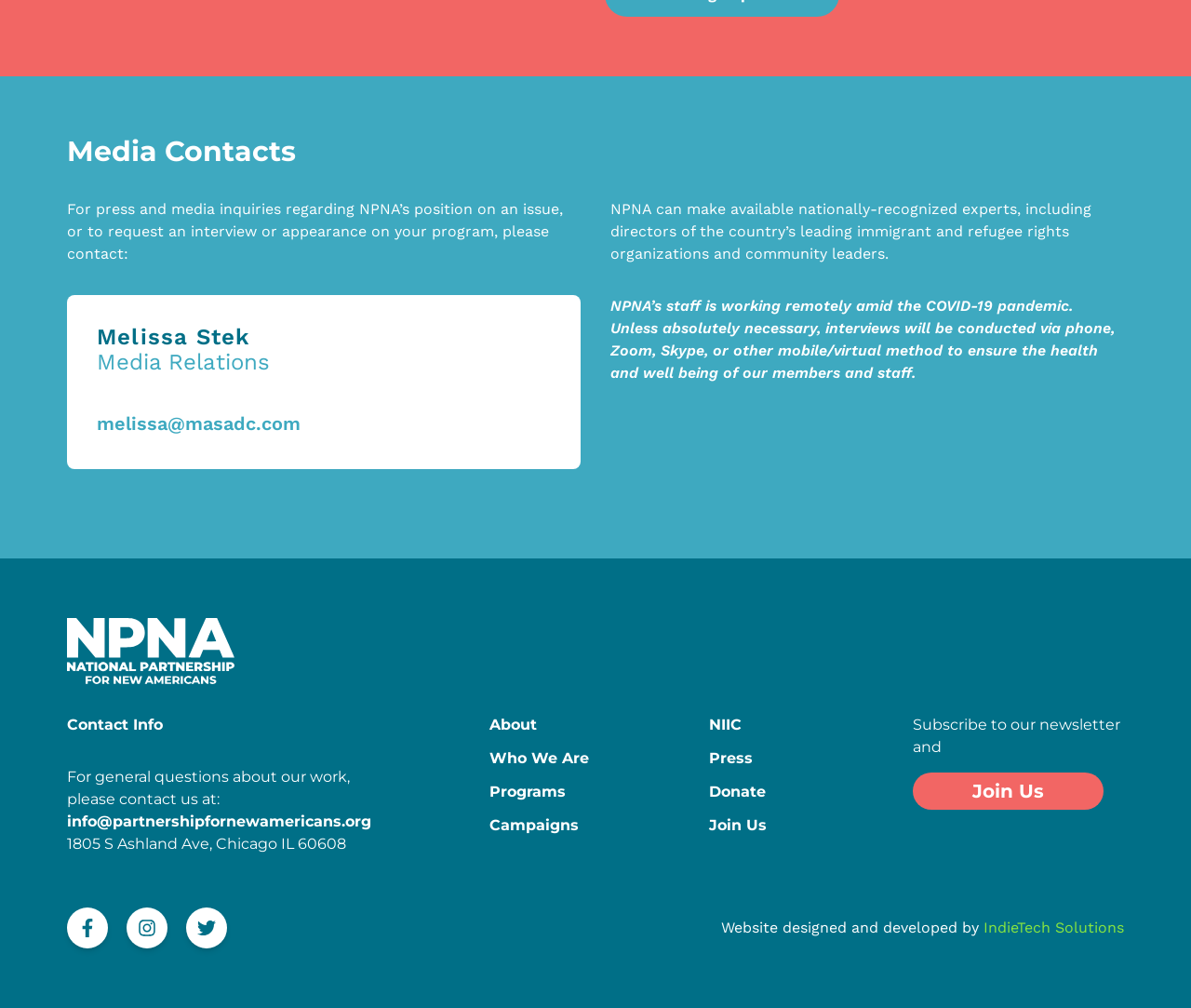Could you highlight the region that needs to be clicked to execute the instruction: "Get general information about NPNA"?

[0.056, 0.806, 0.312, 0.824]